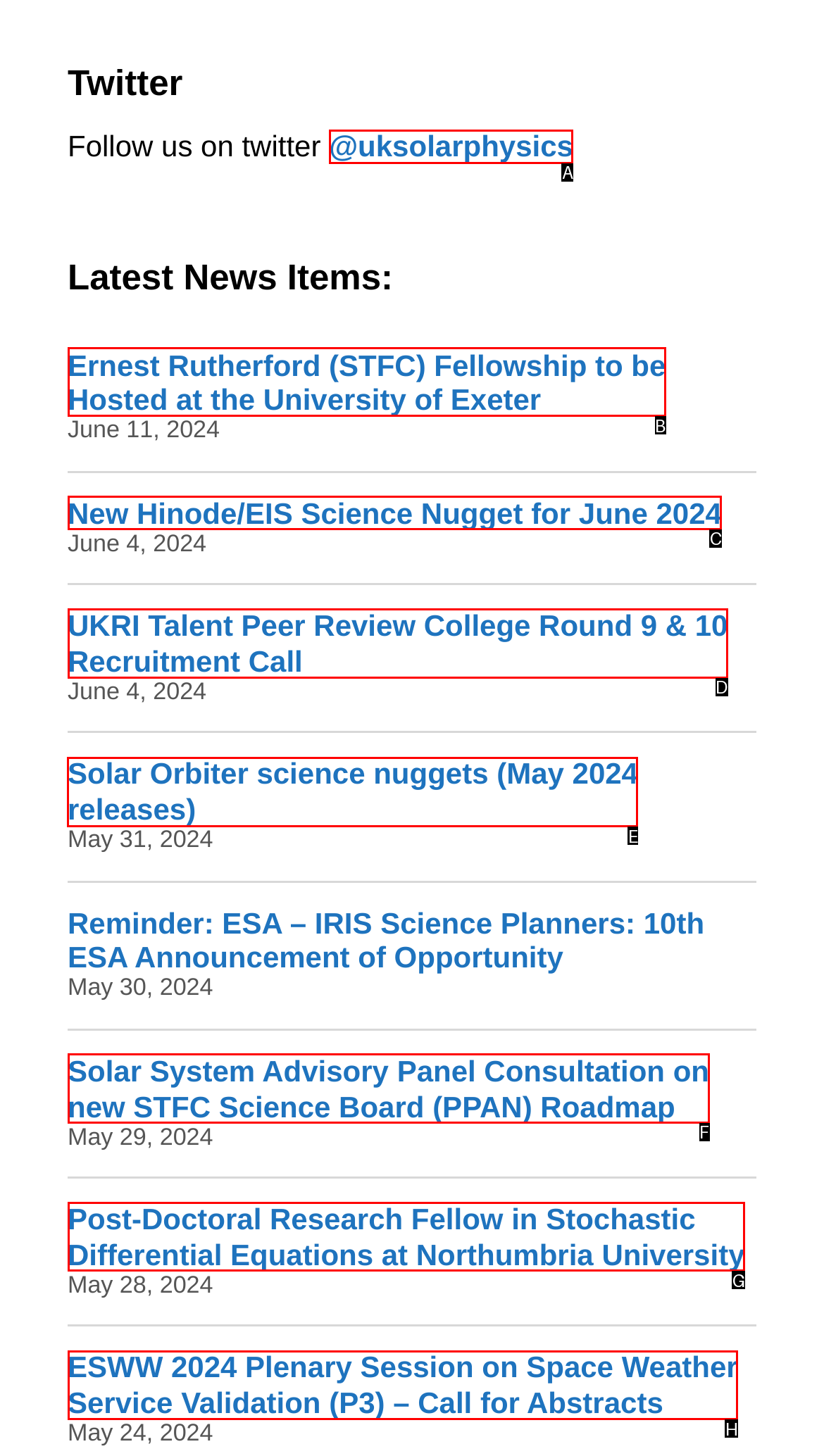Specify which element within the red bounding boxes should be clicked for this task: Check the details of the Solar Orbiter science nuggets Respond with the letter of the correct option.

E